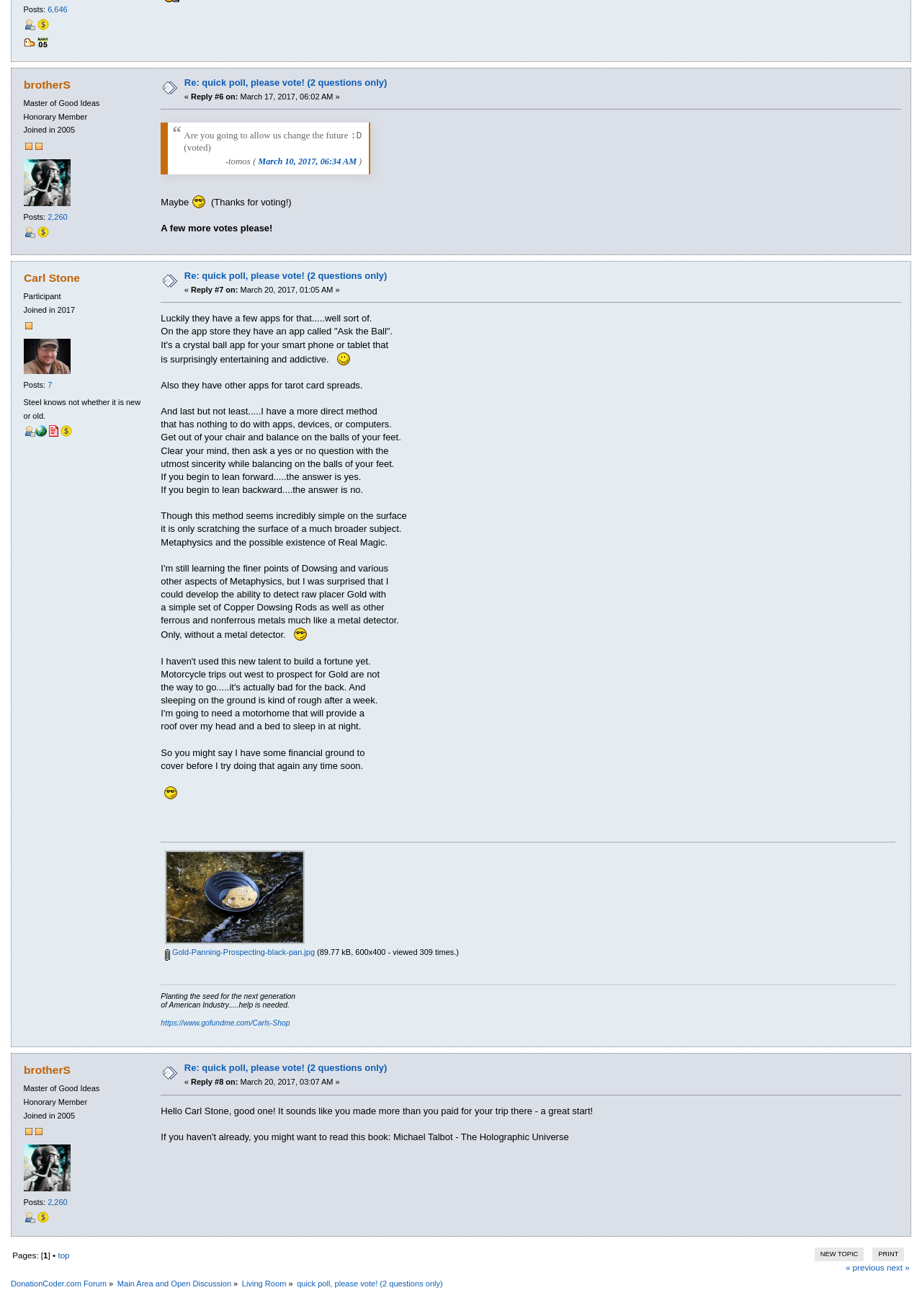How many posts does the user 'Carl Stone' have? Based on the image, give a response in one word or a short phrase.

7